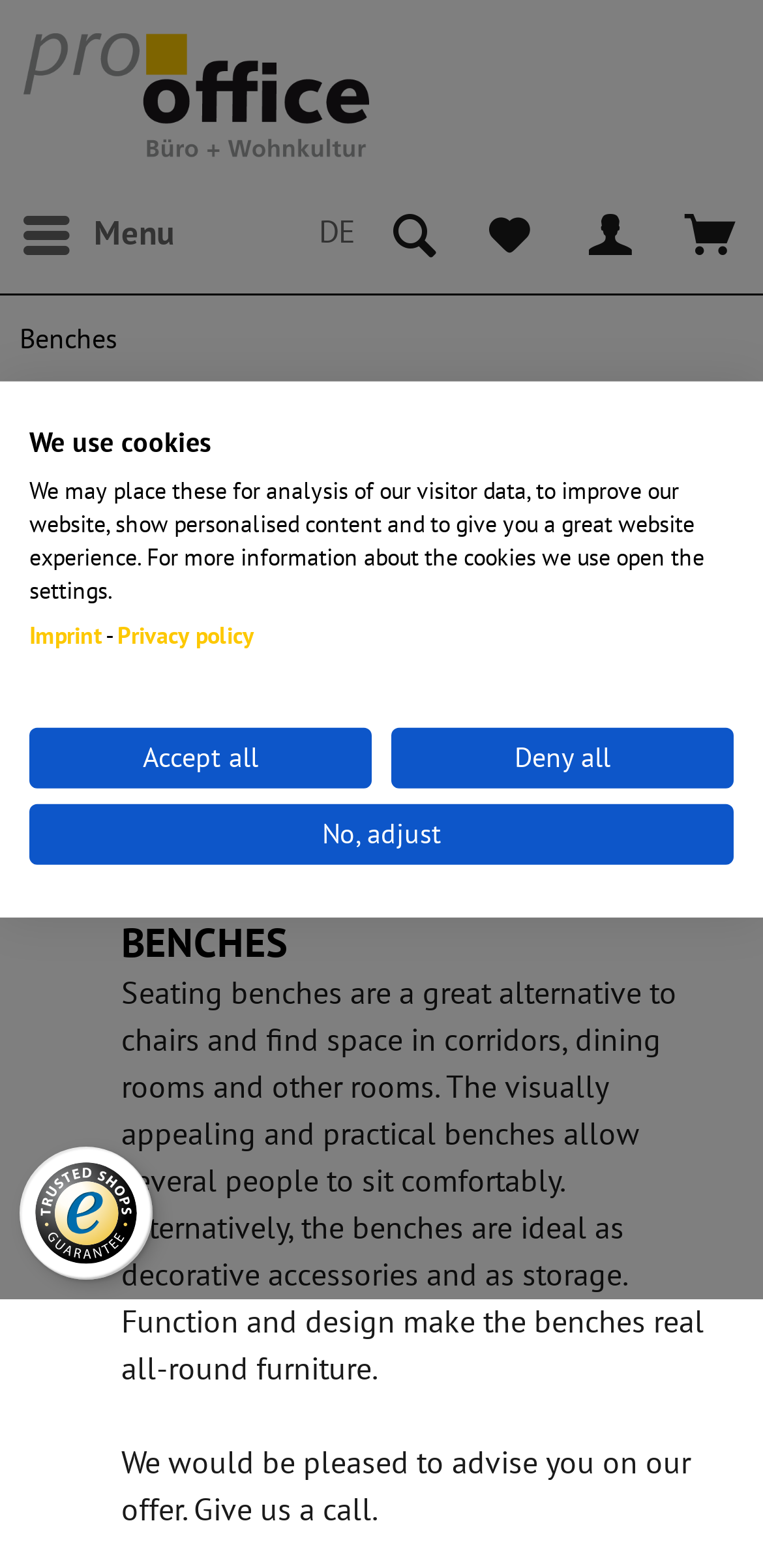Can you determine the bounding box coordinates of the area that needs to be clicked to fulfill the following instruction: "Browse benches"?

[0.0, 0.188, 0.179, 0.243]